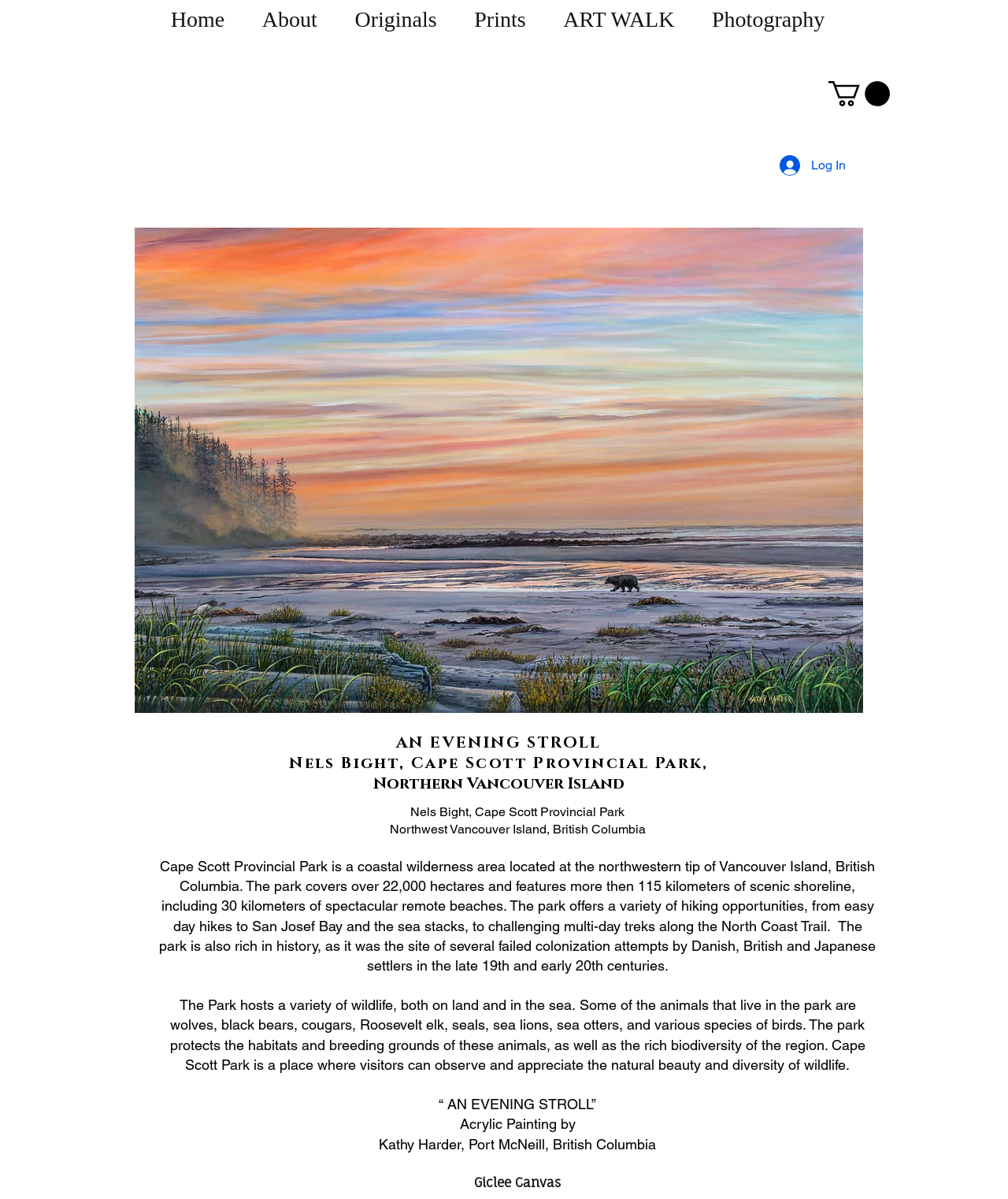Could you provide the bounding box coordinates for the portion of the screen to click to complete this instruction: "Click the 'Request a quote' link"?

None